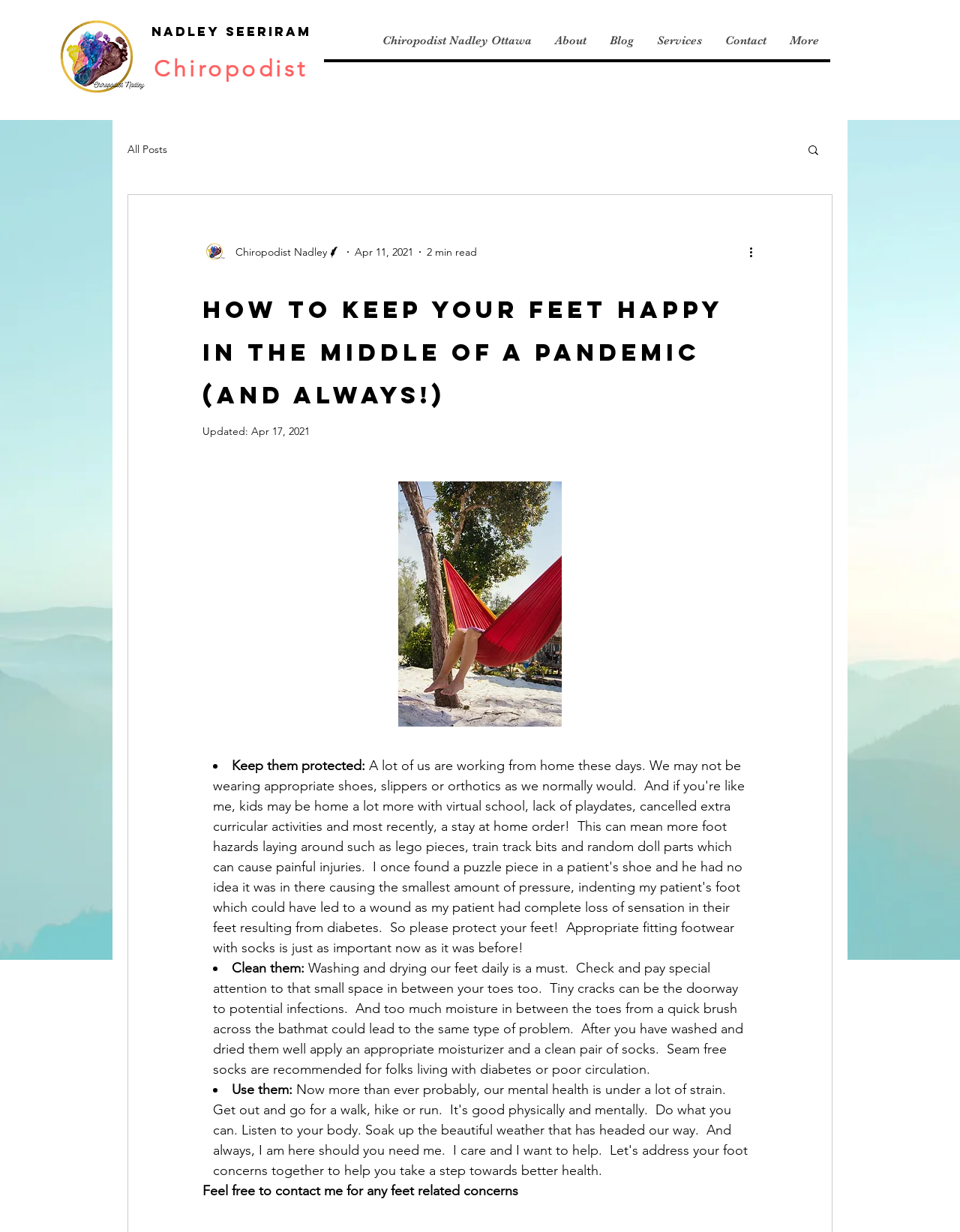Give a one-word or short phrase answer to the question: 
What is the profession of the author?

Chiropodist